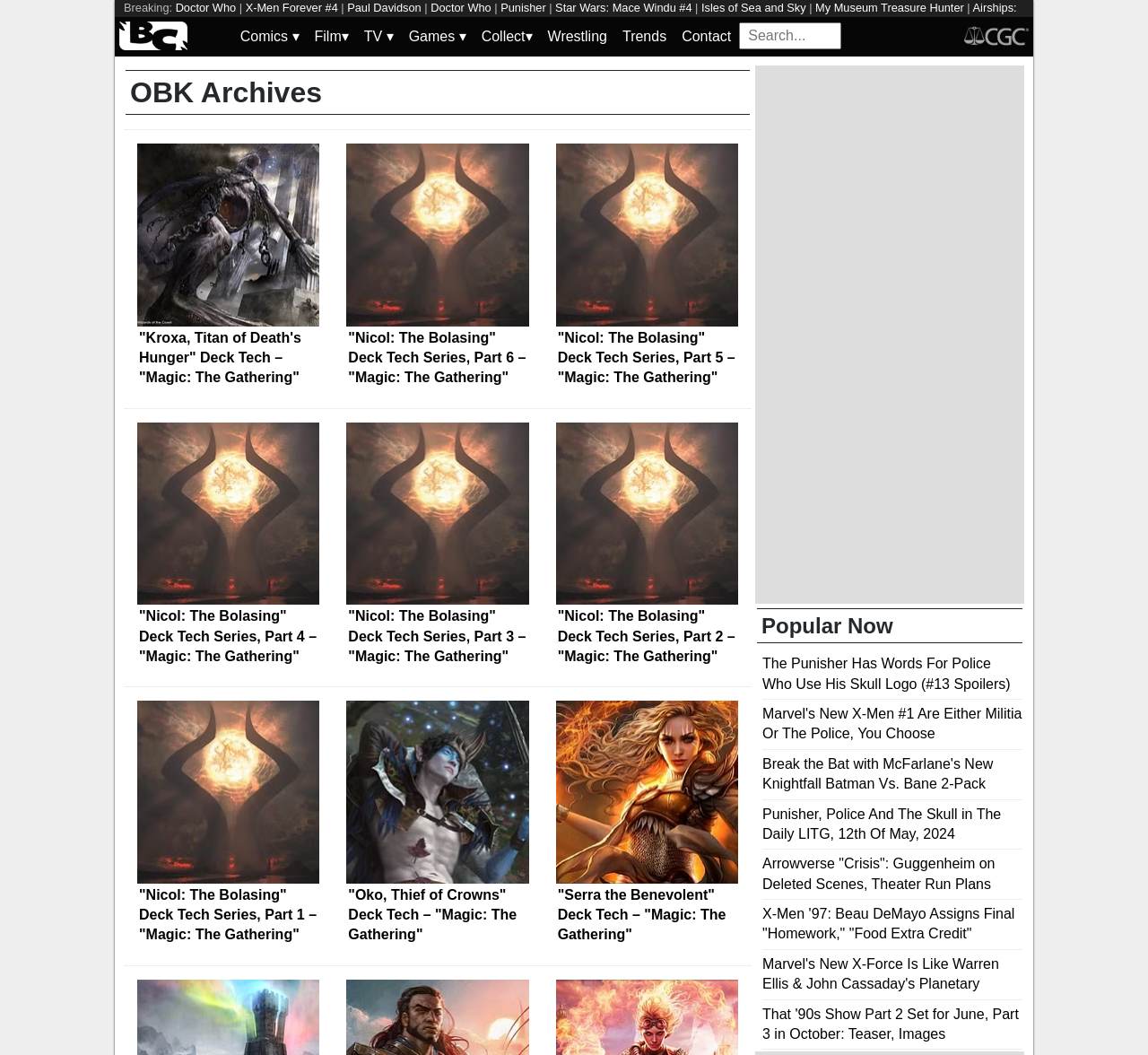Identify the bounding box coordinates of the region that needs to be clicked to carry out this instruction: "Search for news". Provide these coordinates as four float numbers ranging from 0 to 1, i.e., [left, top, right, bottom].

[0.644, 0.021, 0.733, 0.047]